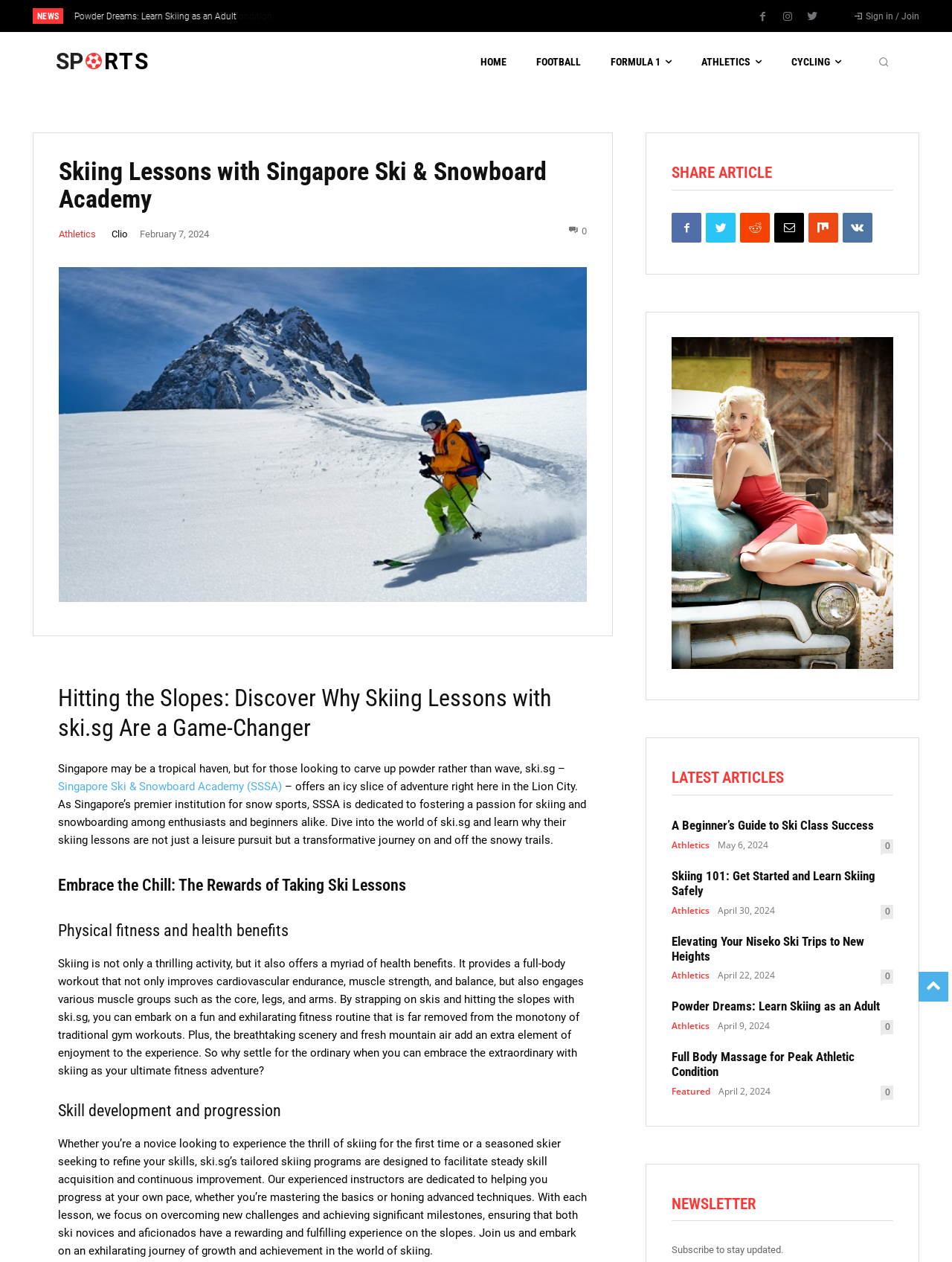Describe the webpage in detail, including text, images, and layout.

This webpage is about skiing lessons and snowboarding with Singapore Ski & Snowboard Academy. At the top, there is a heading "NEWS" followed by several article headings, including "A Beginner’s Guide to Ski Class Success", "Skiing 101: Get Started and Learn Skiing Safely", and "Elevating Your Niseko Ski Trips to New Heights". These headings are links, and they are positioned side by side, taking up the top section of the page.

Below these headings, there are navigation links, including "prev" and "next" buttons, as well as social media links and a search button. On the top right, there is a sign-in/join link and a few more links, including "HOME", "FOOTBALL", and "FORMULA 1".

The main content of the page is divided into sections. The first section has a heading "Hitting the Slopes: Discover Why Skiing Lessons with ski.sg Are a Game-Changer" and a brief introduction to Singapore Ski & Snowboard Academy. This is followed by a section titled "Embrace the Chill: The Rewards of Taking Ski Lessons", which discusses the physical fitness and health benefits of skiing.

The next section is titled "Physical fitness and health benefits" and provides more details on how skiing can improve cardiovascular endurance, muscle strength, and balance. This is followed by a section on "Skill development and progression", which explains how ski.sg's tailored skiing programs can help skiers progress at their own pace.

Further down the page, there is a section titled "SHARE ARTICLE" with social media links, and a section titled "LATEST ARTICLES" with links to several articles, including "A Beginner’s Guide to Ski Class Success", "Skiing 101: Get Started and Learn Skiing Safely", and "Elevating Your Niseko Ski Trips to New Heights". Each article has a brief summary and a link to read more.

Throughout the page, there are several images, including a search icon and social media icons. The overall layout is organized, with clear headings and concise text, making it easy to navigate and read.